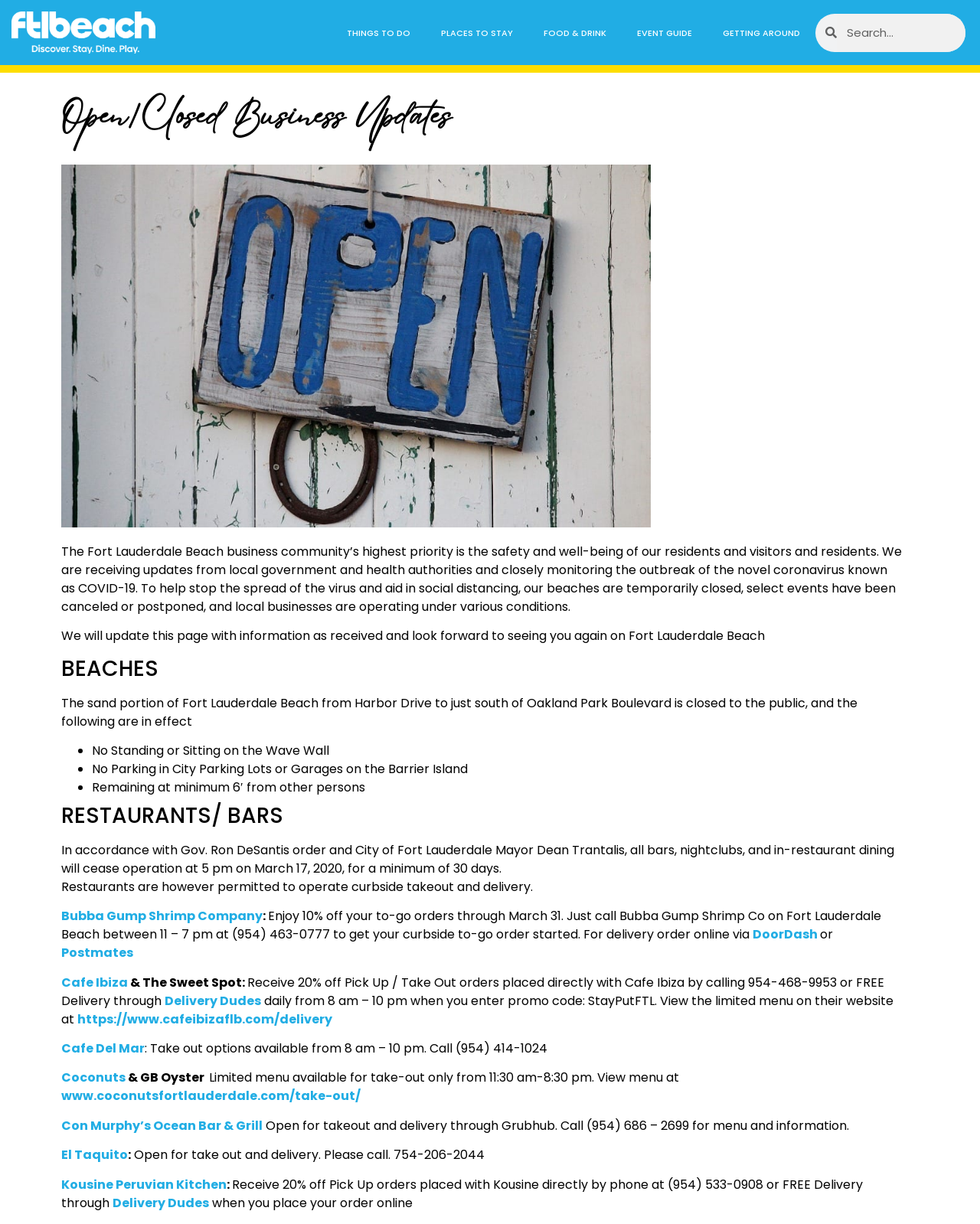Extract the bounding box coordinates for the described element: "Bubba Gump Shrimp Company". The coordinates should be represented as four float numbers between 0 and 1: [left, top, right, bottom].

[0.062, 0.741, 0.268, 0.756]